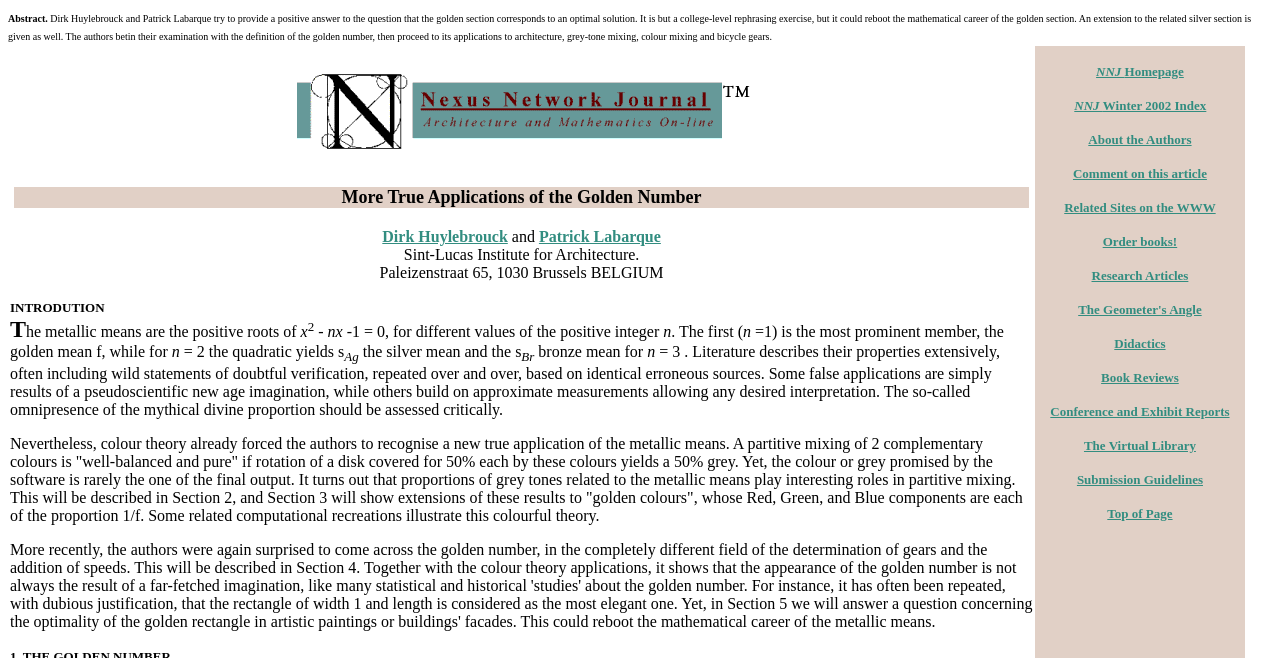What is the institution affiliated with the authors?
Using the image as a reference, deliver a detailed and thorough answer to the question.

I found the institution's name by looking at the StaticText element with the text 'Sint-Lucas Institute for Architecture.' which is a child of the Root Element.